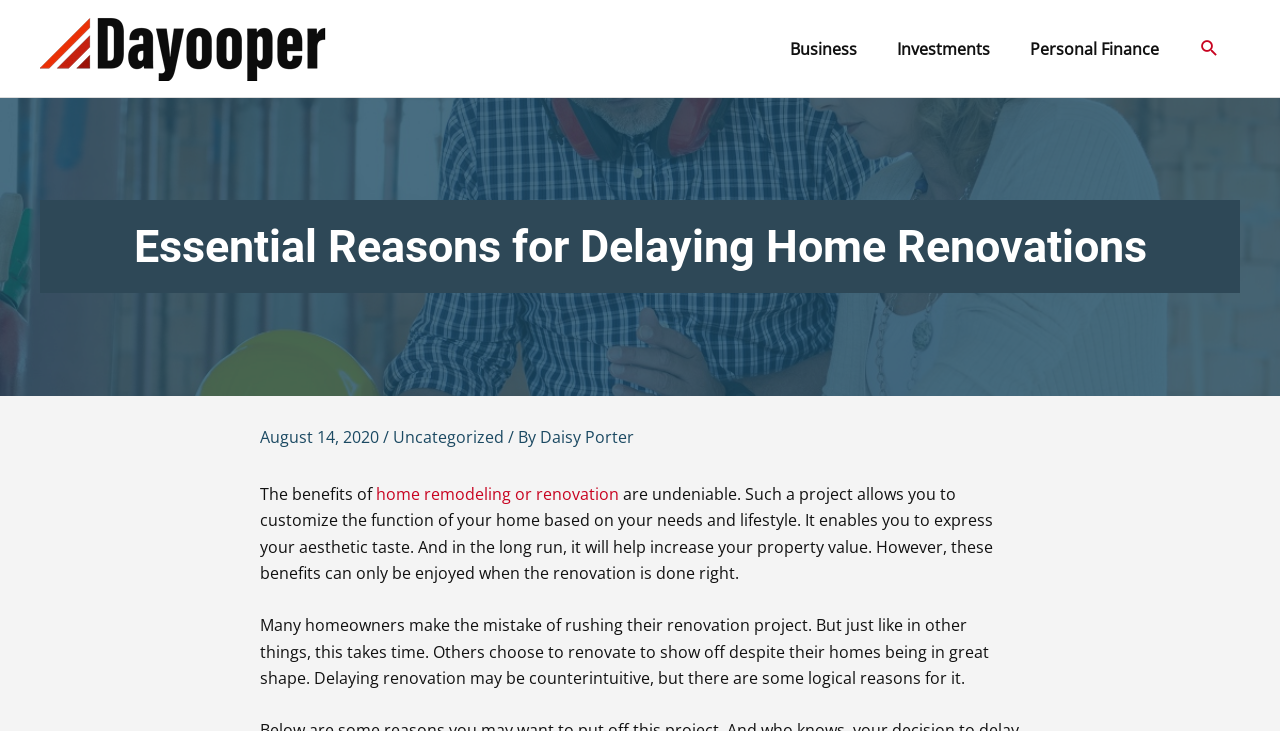What is the benefit of home remodeling or renovation?
Kindly offer a comprehensive and detailed response to the question.

According to the article, one of the benefits of home remodeling or renovation is that it will help increase your property value in the long run.